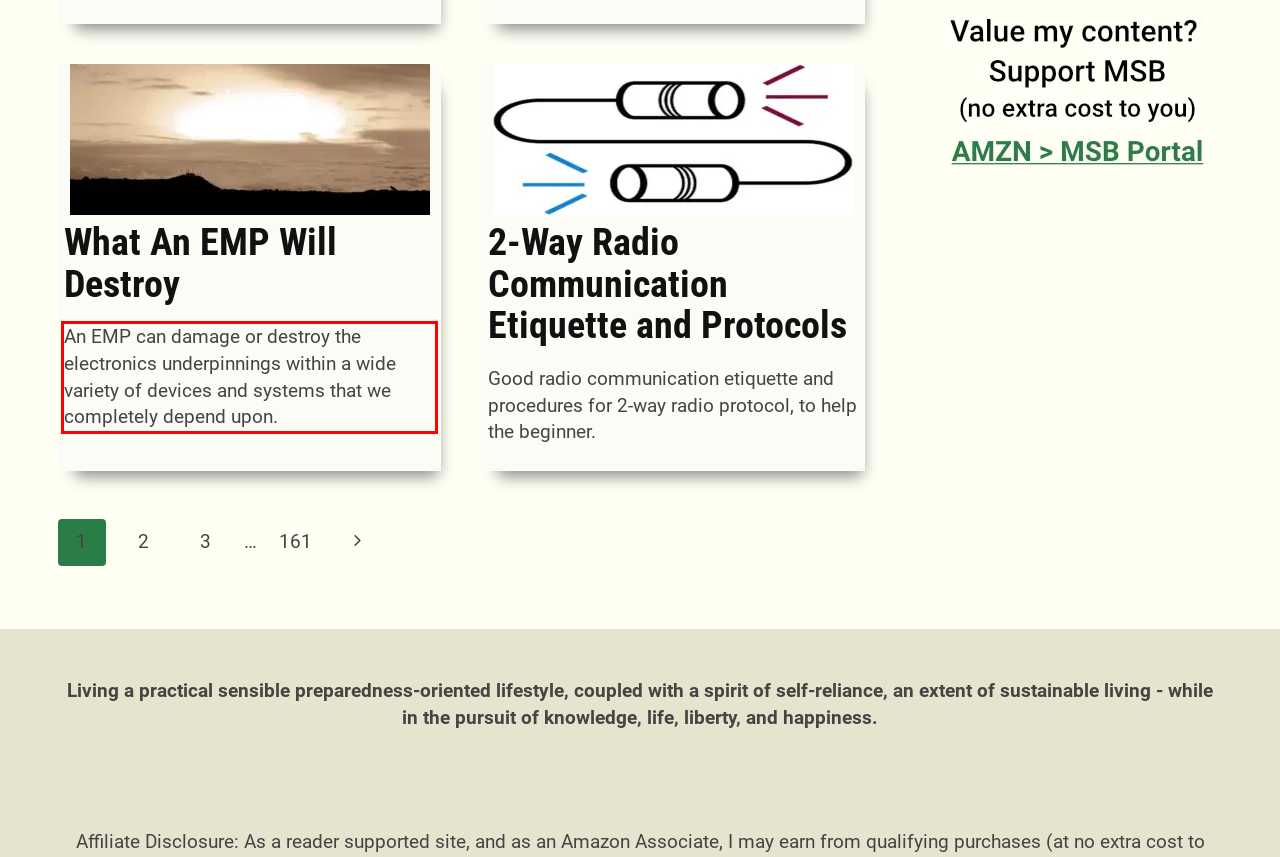In the given screenshot, locate the red bounding box and extract the text content from within it.

An EMP can damage or destroy the electronics underpinnings within a wide variety of devices and systems that we completely depend upon.